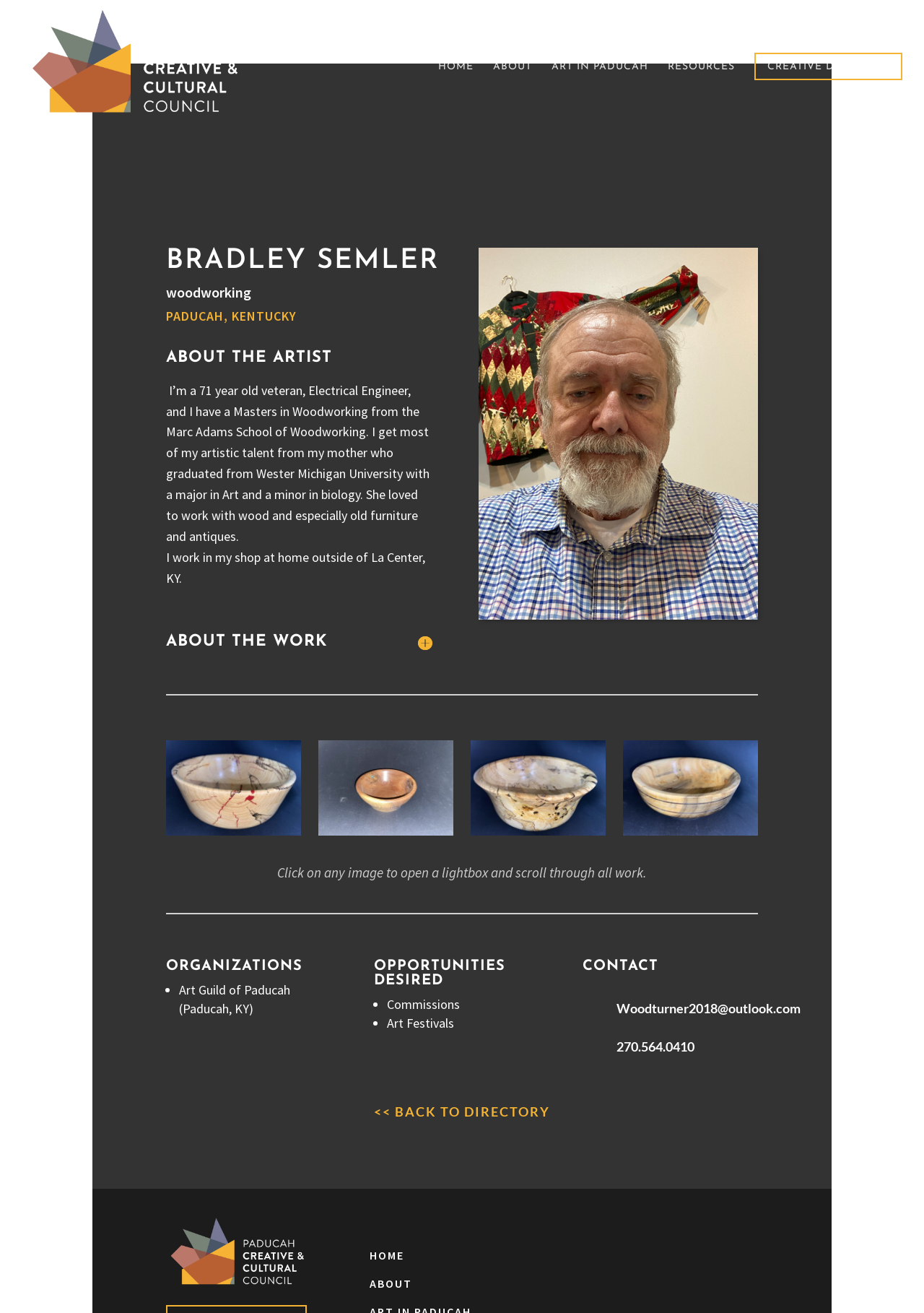Could you highlight the region that needs to be clicked to execute the instruction: "Contact the artist"?

[0.63, 0.789, 0.82, 0.807]